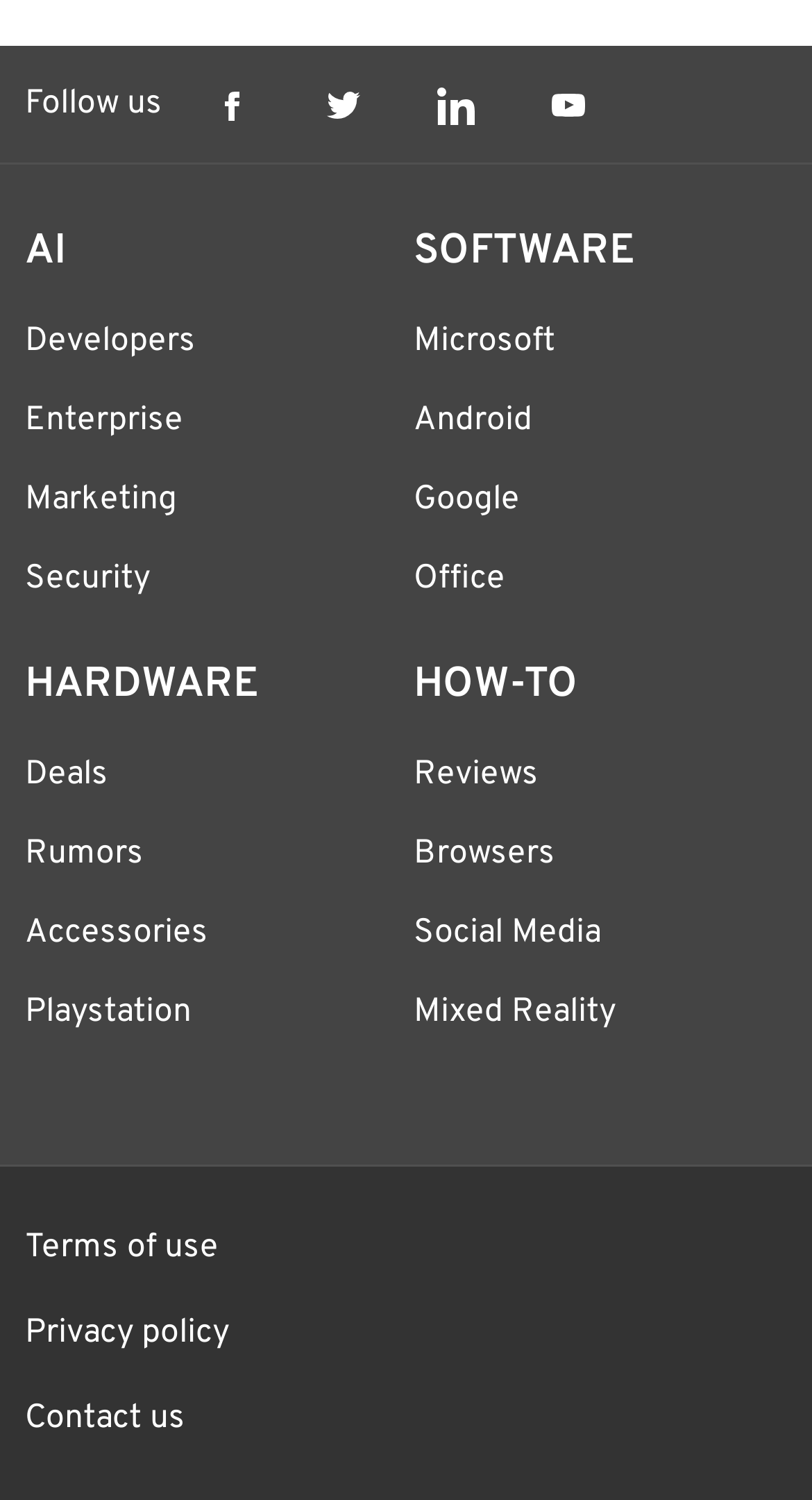What categories are listed under SOFTWARE?
Based on the content of the image, thoroughly explain and answer the question.

Under the SOFTWARE category, I found links to Microsoft, Android, Google, and Office, which are all related to software technology.